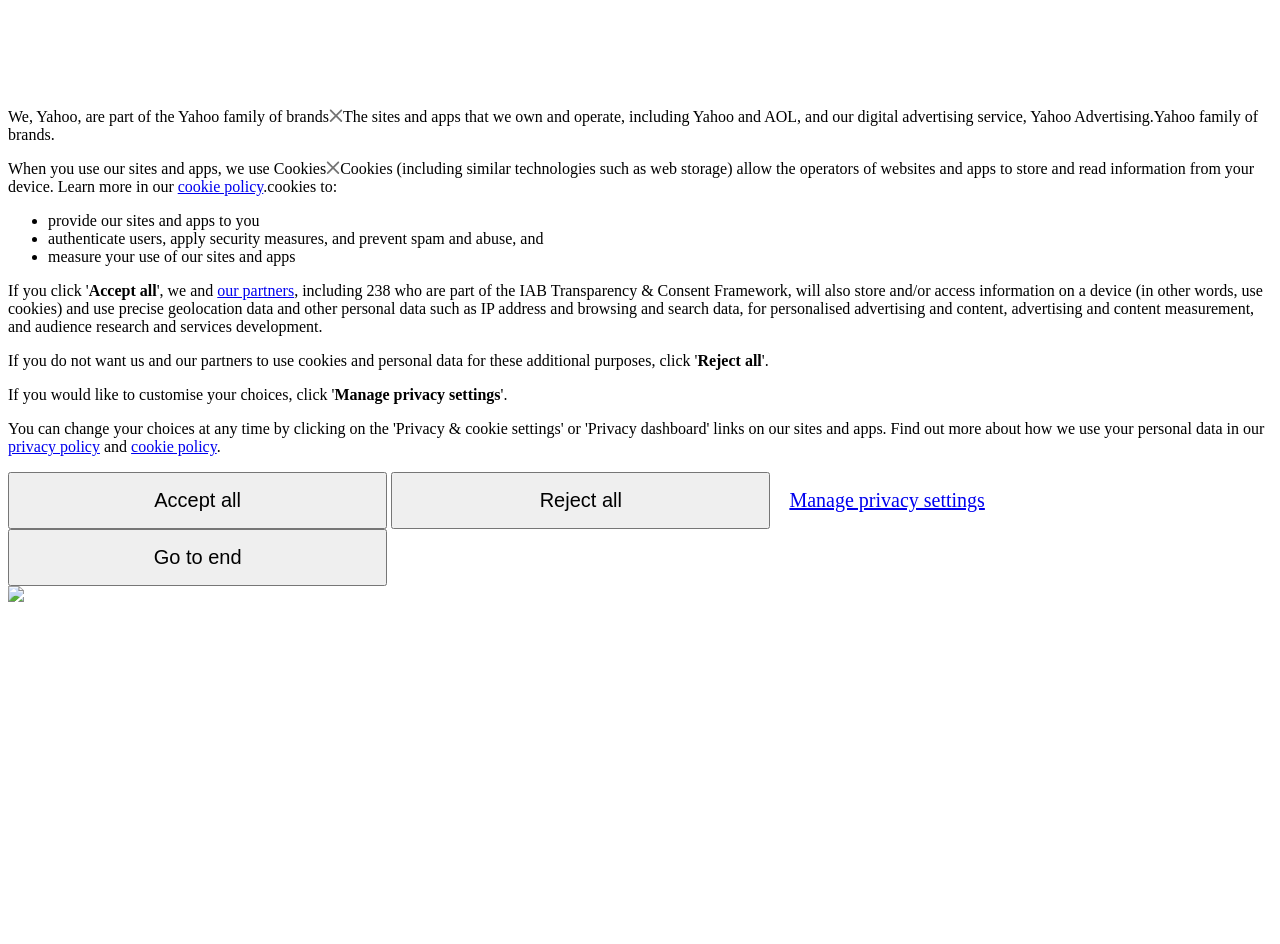Please predict the bounding box coordinates of the element's region where a click is necessary to complete the following instruction: "Click on the 'Blog' link". The coordinates should be represented by four float numbers between 0 and 1, i.e., [left, top, right, bottom].

None